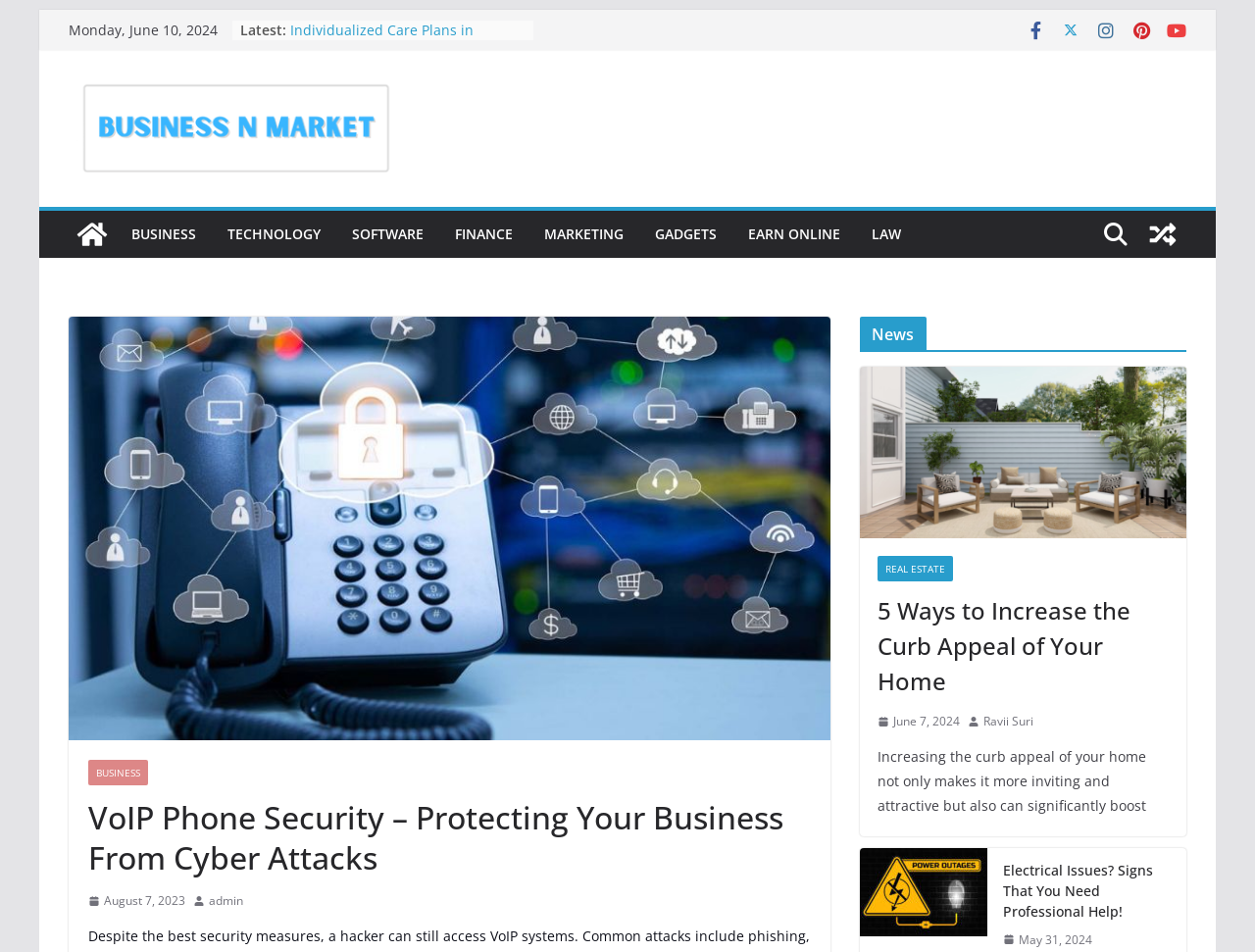Using the information in the image, give a comprehensive answer to the question: 
How many main sections are there on the webpage?

I divided the webpage into sections based on their content and layout. There is a section at the top with latest news and a section below with articles. These two sections are visually distinct and have different content, so I counted them as two main sections.